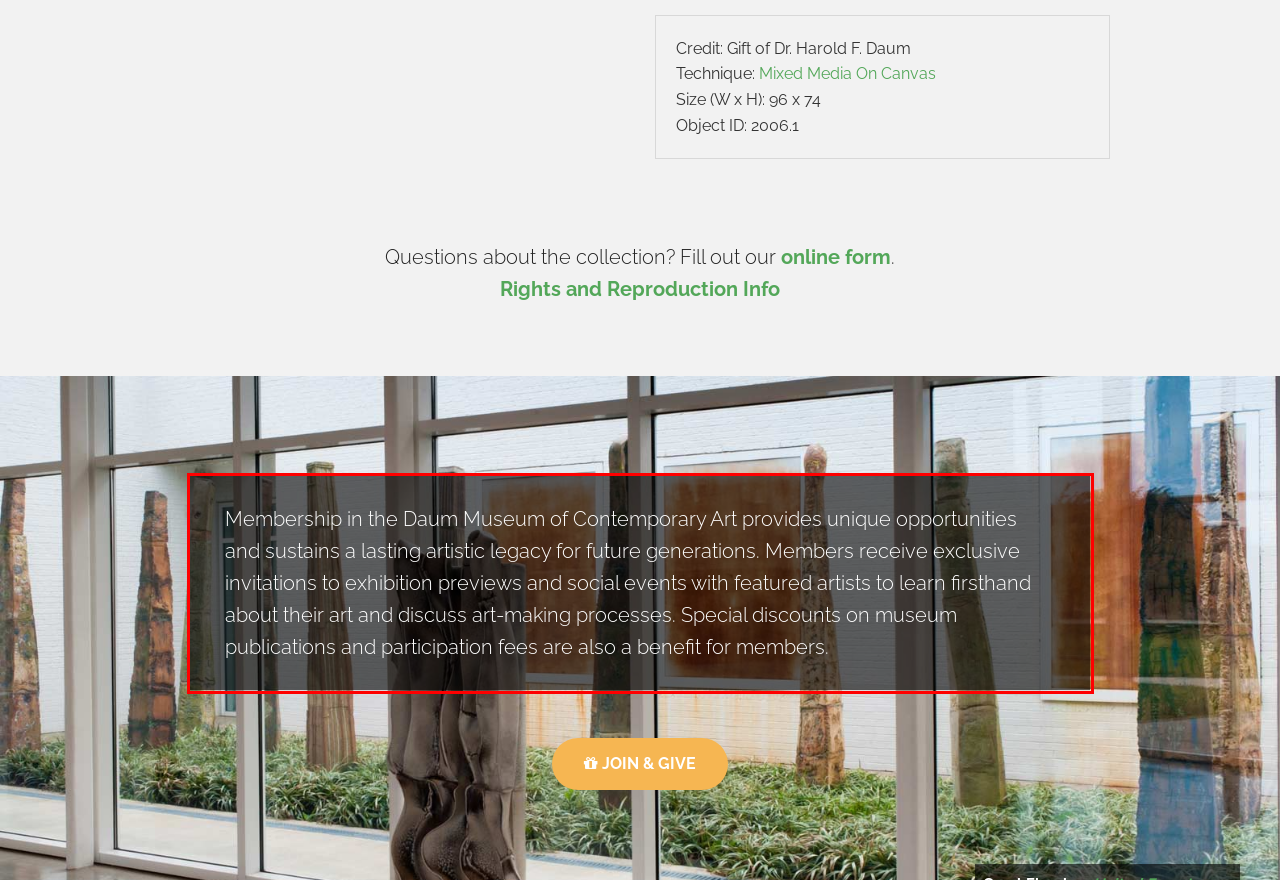Using the webpage screenshot, recognize and capture the text within the red bounding box.

Membership in the Daum Museum of Contemporary Art provides unique opportunities and sustains a lasting artistic legacy for future generations. Members receive exclusive invitations to exhibition previews and social events with featured artists to learn firsthand about their art and discuss art-making processes. Special discounts on museum publications and participation fees are also a benefit for members.